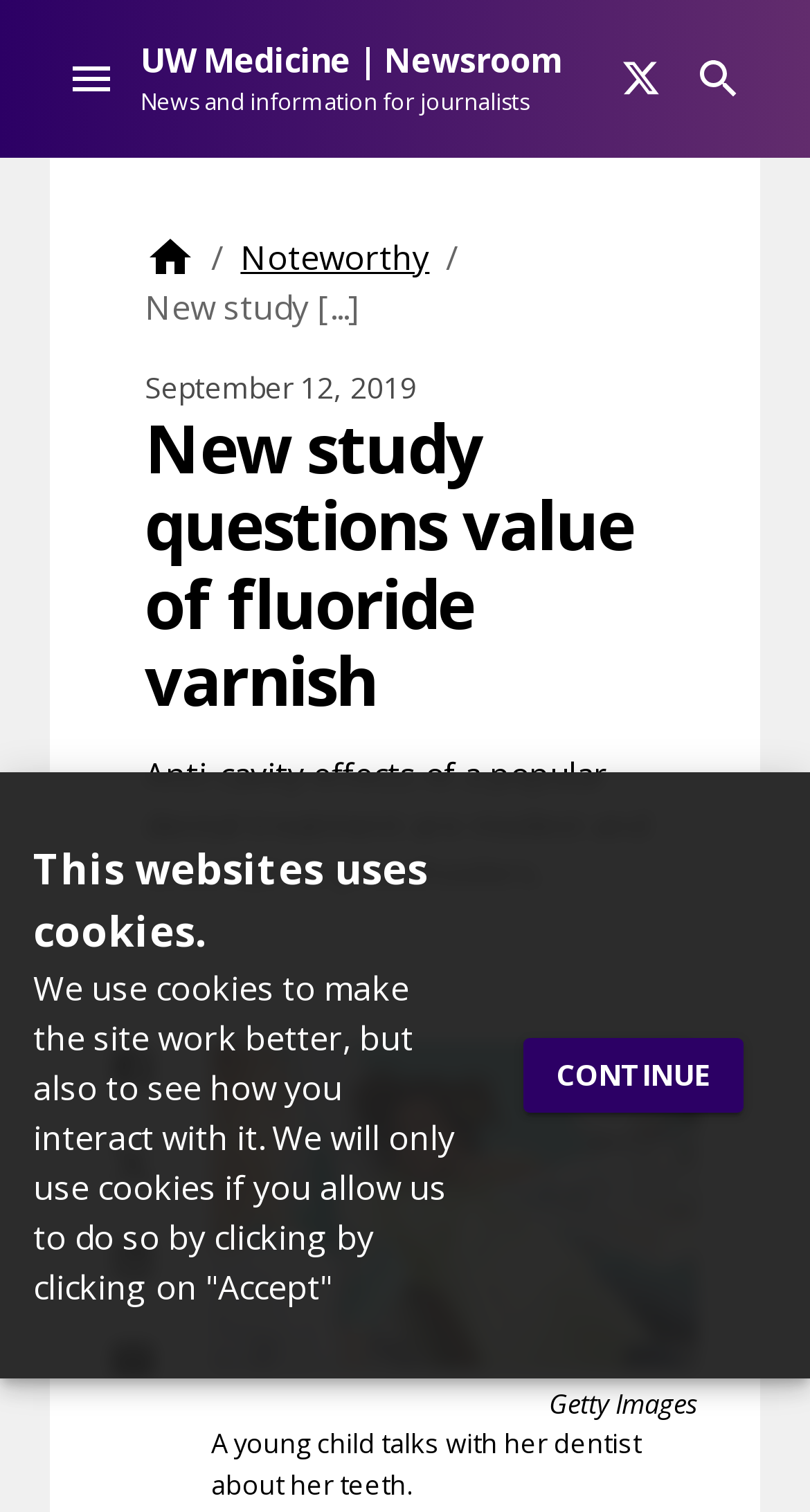From the details in the image, provide a thorough response to the question: What is the date of the news article?

The date of the news article can be found below the title of the article, where it is written as 'September 12, 2019'.